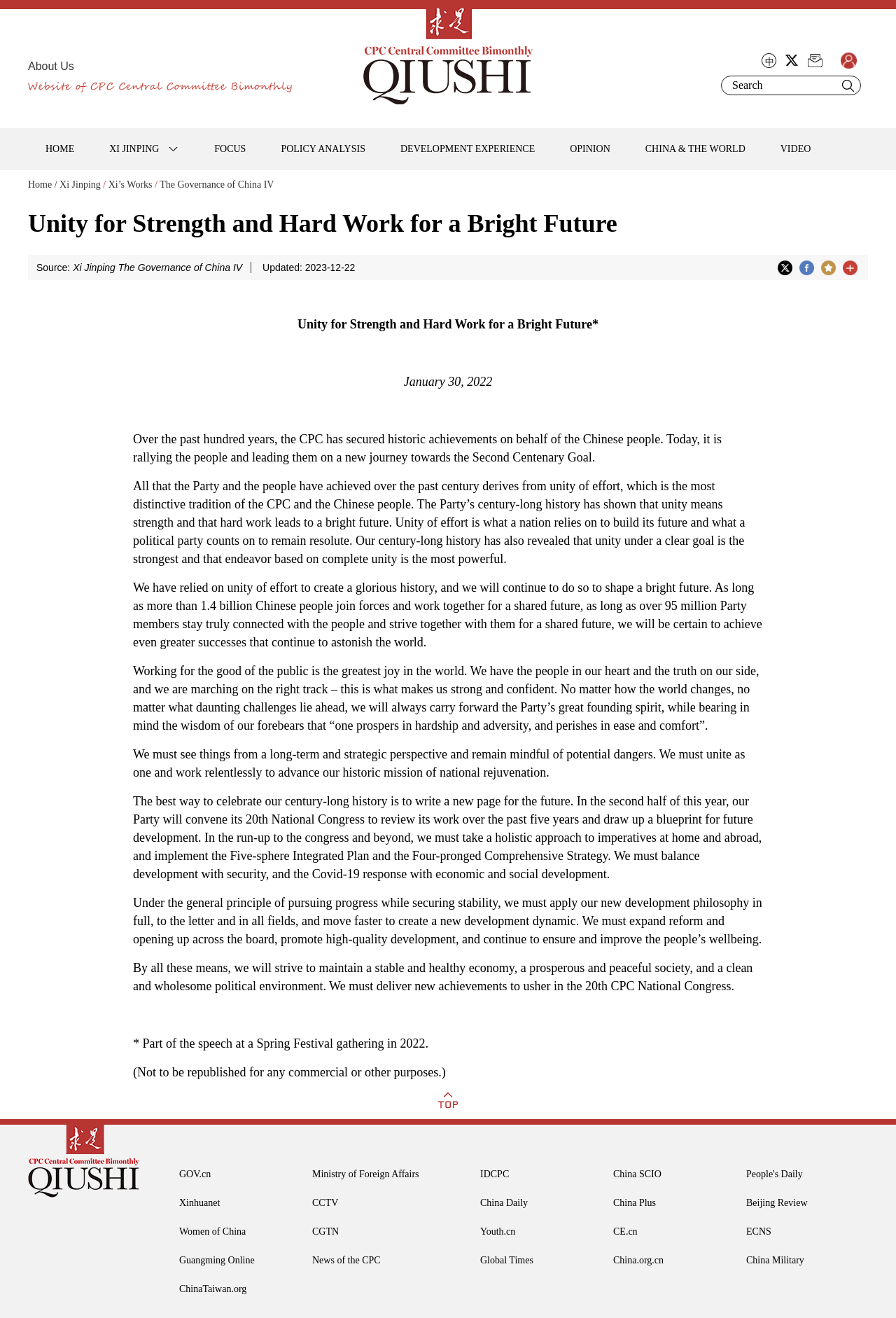Please identify the bounding box coordinates of the area I need to click to accomplish the following instruction: "Visit the 'China & the World' section".

[0.701, 0.097, 0.851, 0.129]